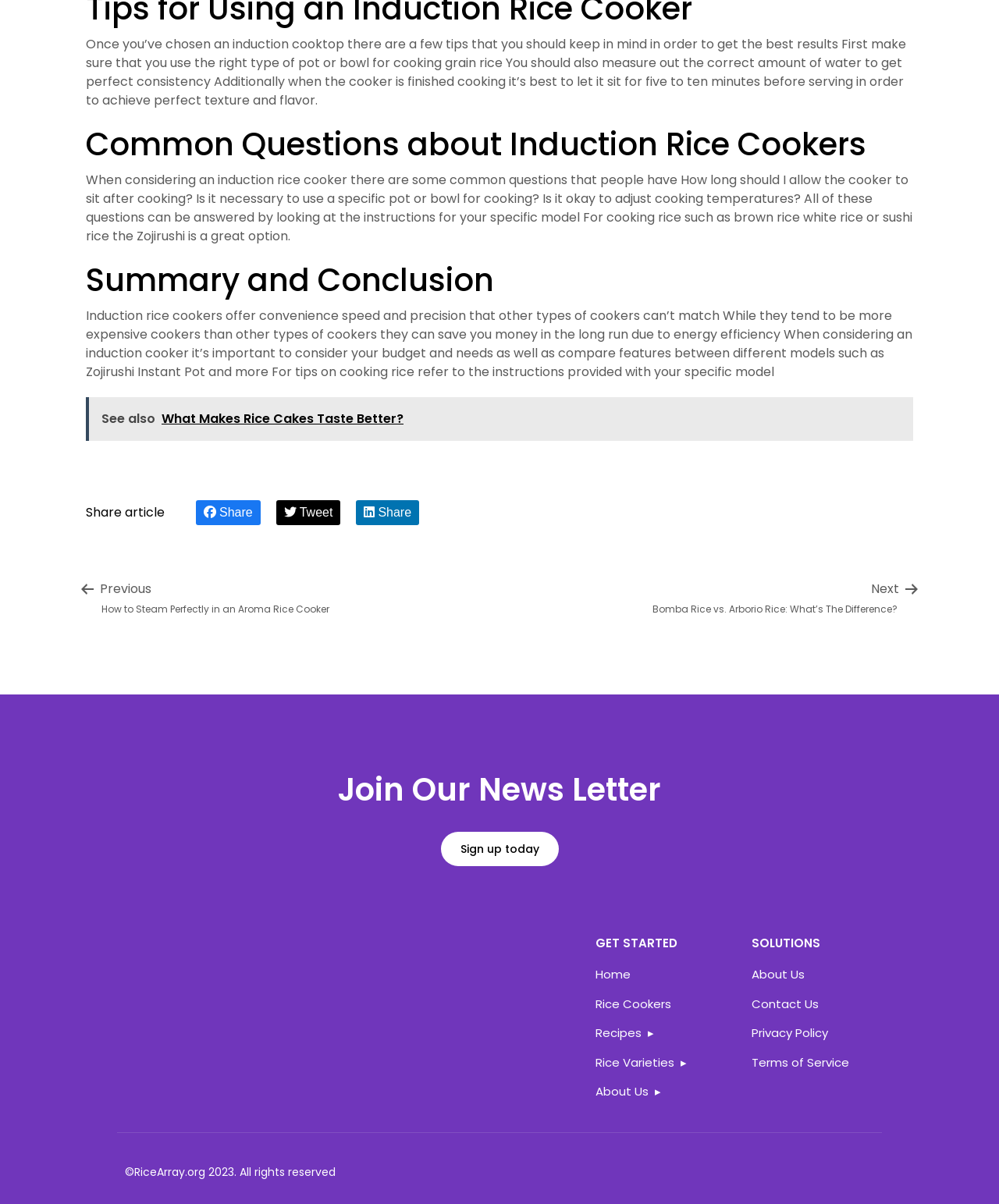Determine the bounding box coordinates of the clickable region to carry out the instruction: "Click on 'Next Bomba Rice vs. Arborio Rice: What’s The Difference?'".

[0.63, 0.481, 0.922, 0.512]